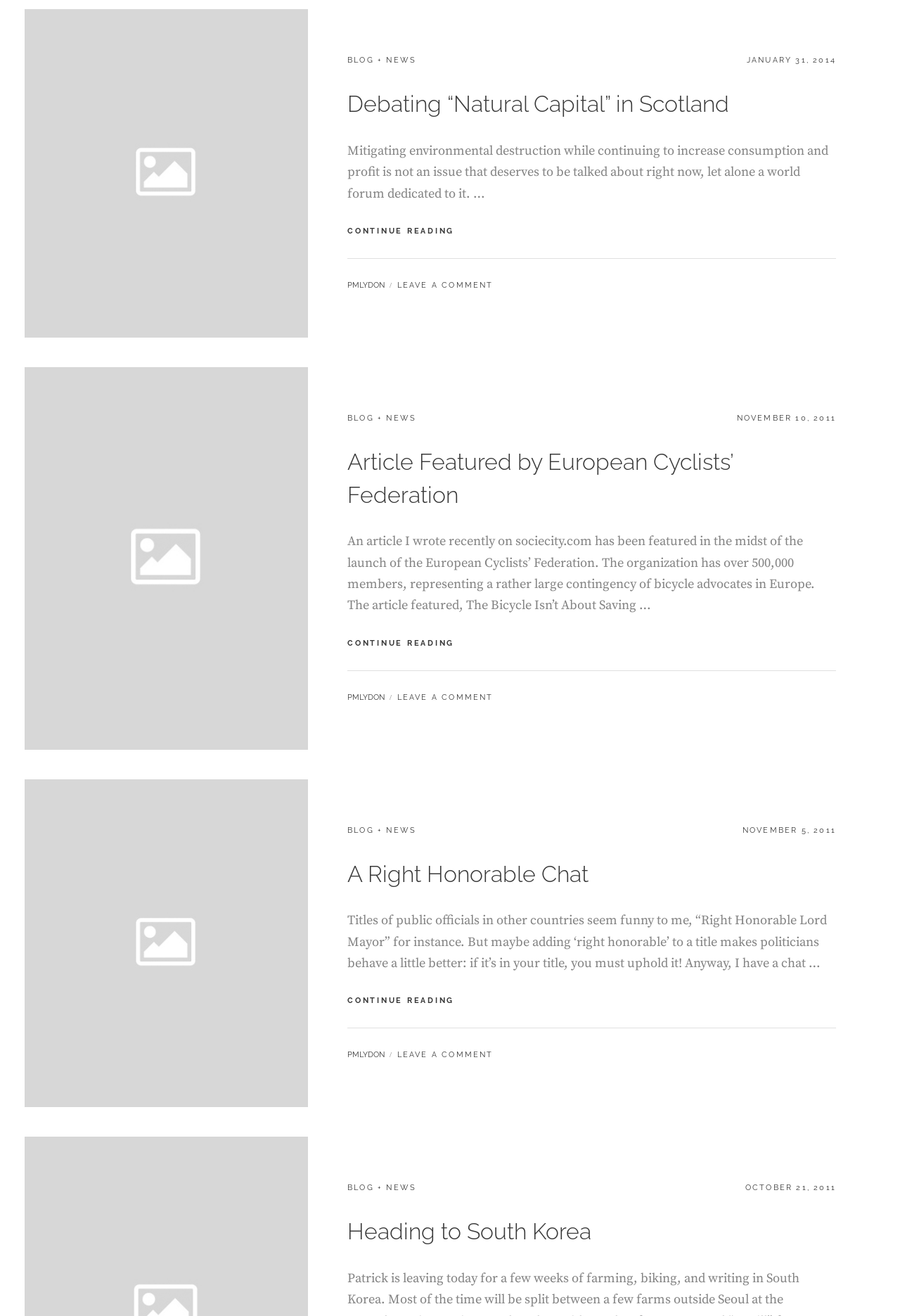Extract the bounding box coordinates of the UI element described by: "A Right Honorable Chat". The coordinates should include four float numbers ranging from 0 to 1, e.g., [left, top, right, bottom].

[0.386, 0.654, 0.654, 0.674]